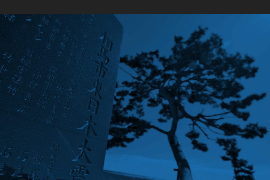What is the likely event commemorated by the memorial?
Refer to the image and answer the question using a single word or phrase.

2011 Great East Japan Earthquake